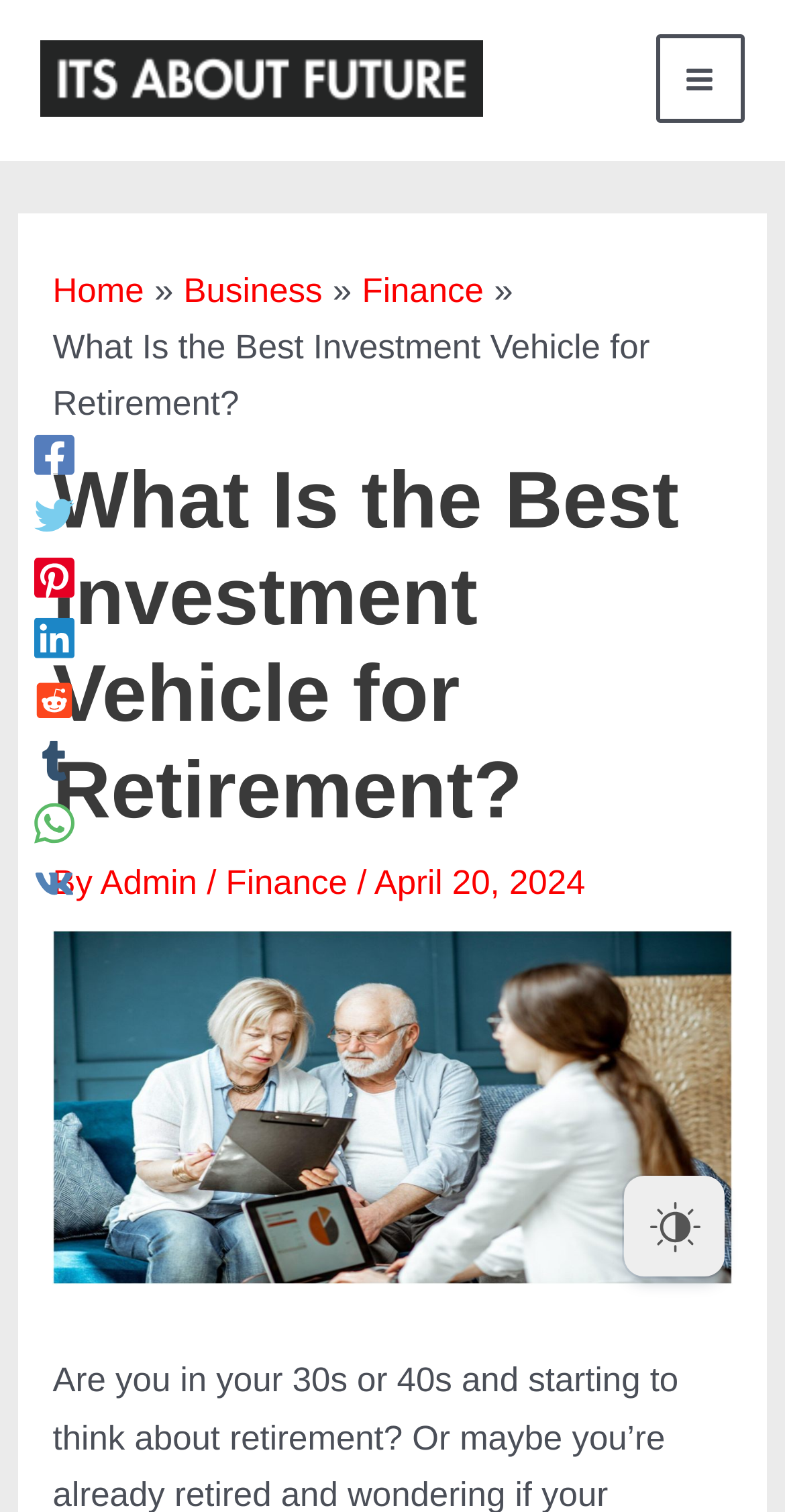Identify the bounding box coordinates of the clickable section necessary to follow the following instruction: "Open the Main Menu". The coordinates should be presented as four float numbers from 0 to 1, i.e., [left, top, right, bottom].

[0.835, 0.022, 0.949, 0.082]